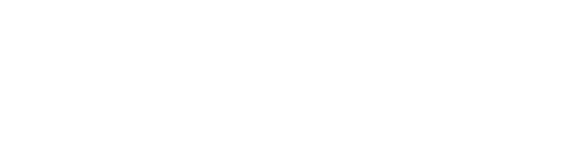Provide your answer to the question using just one word or phrase: What is the purpose of this visual?

Inspiration for sustainable kitchen design